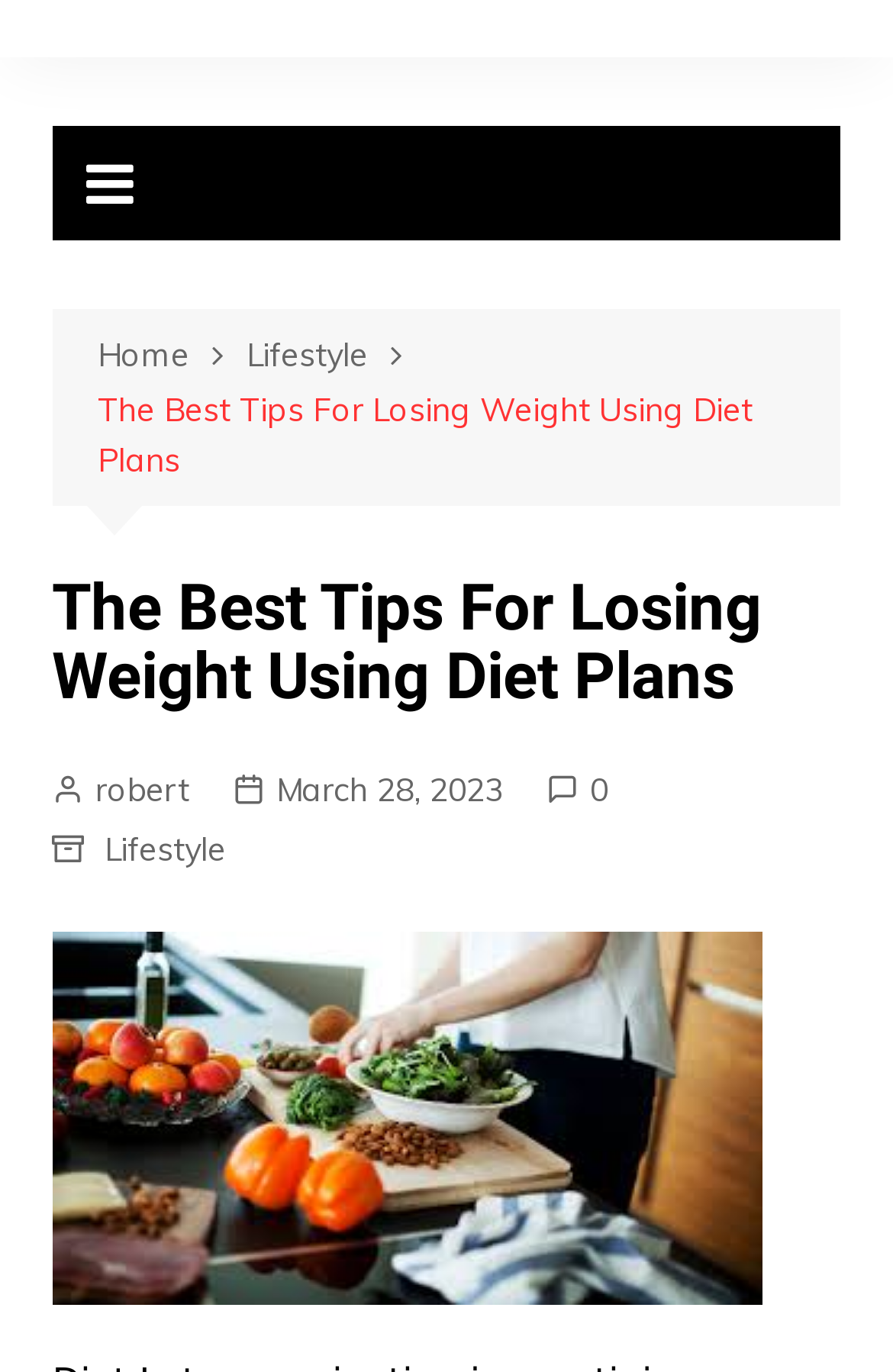Give a short answer to this question using one word or a phrase:
What is the author of the current article?

robert